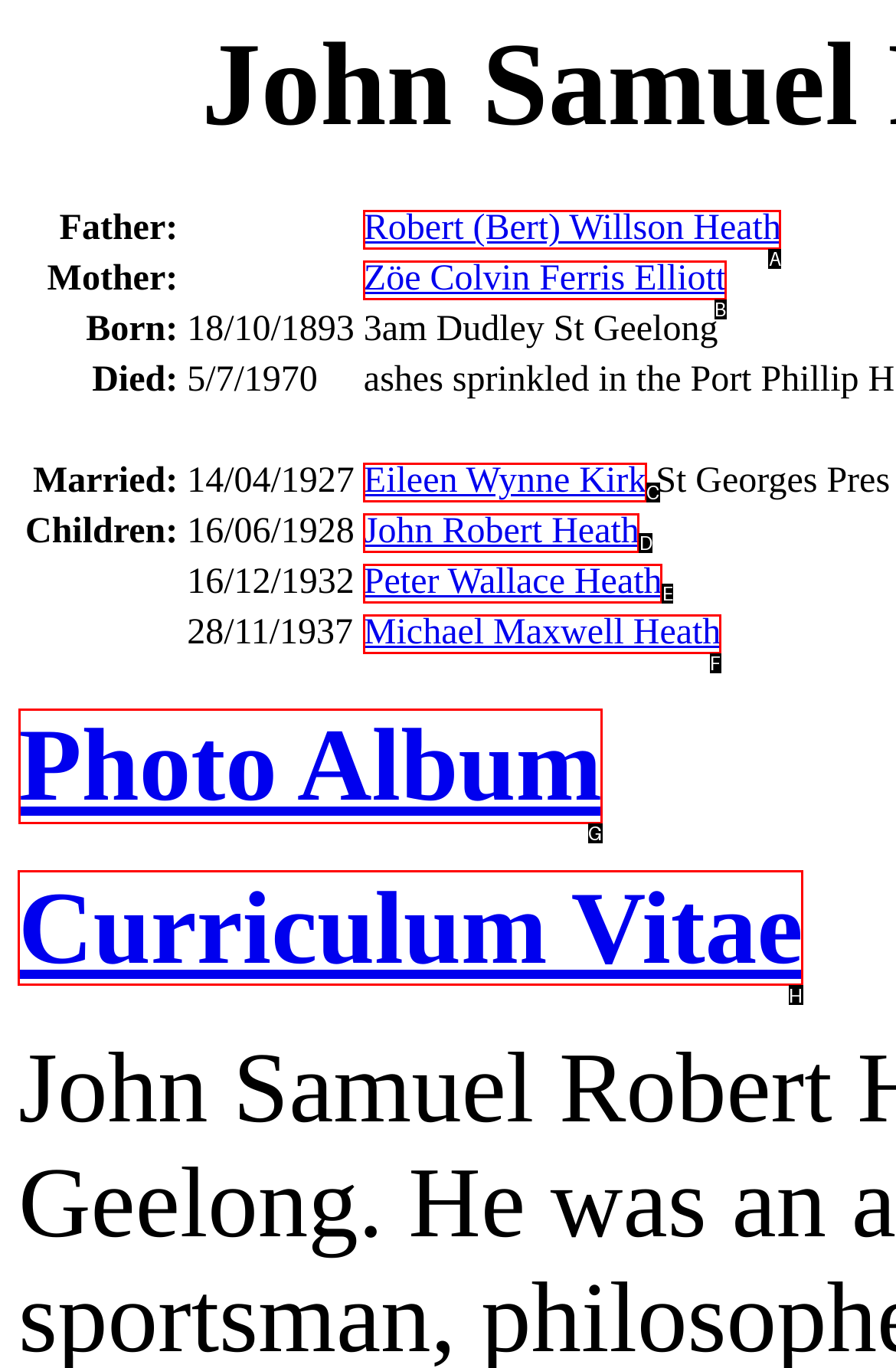Select the letter associated with the UI element you need to click to perform the following action: Open Photo Album
Reply with the correct letter from the options provided.

G